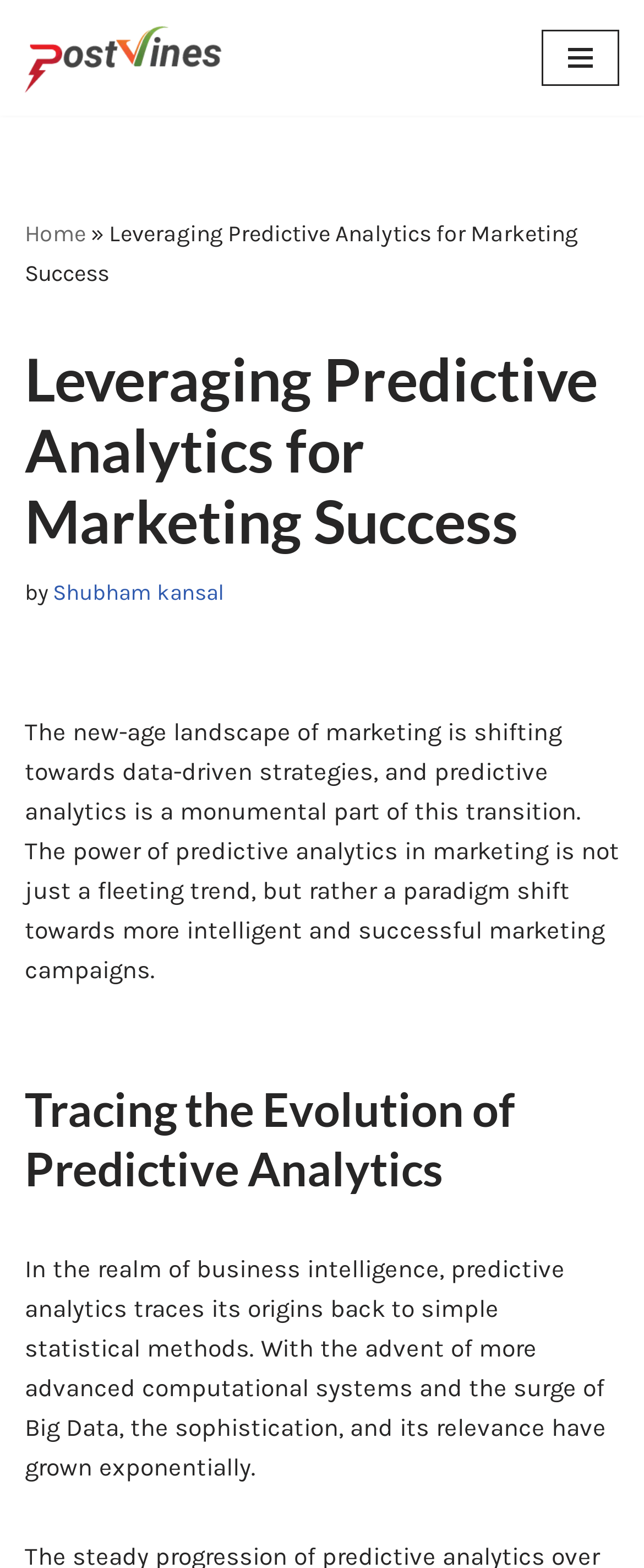Provide your answer in a single word or phrase: 
What is the main topic of the article?

Predictive Analytics